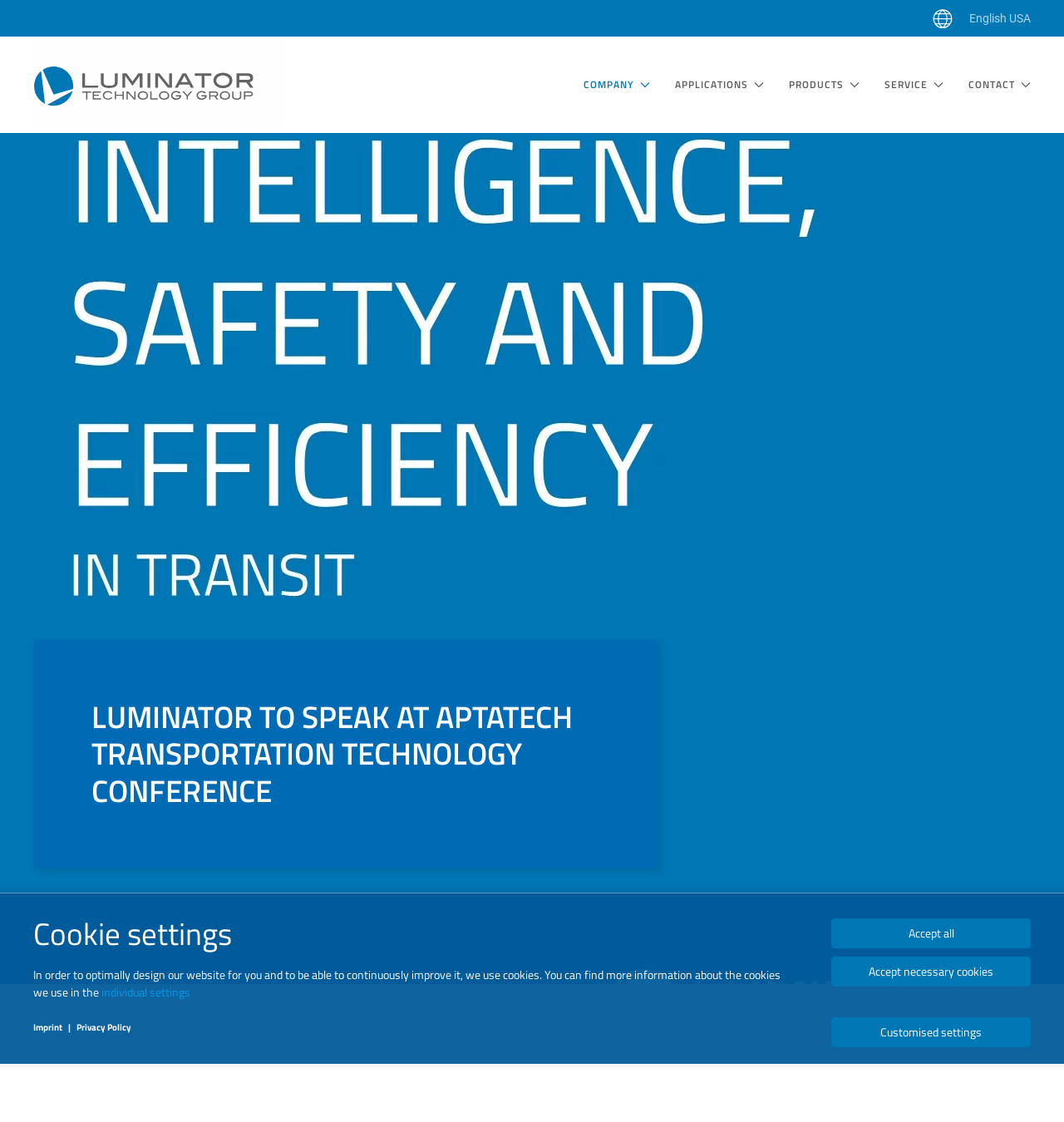Please determine the bounding box coordinates for the element that should be clicked to follow these instructions: "Explore applications".

[0.634, 0.053, 0.718, 0.098]